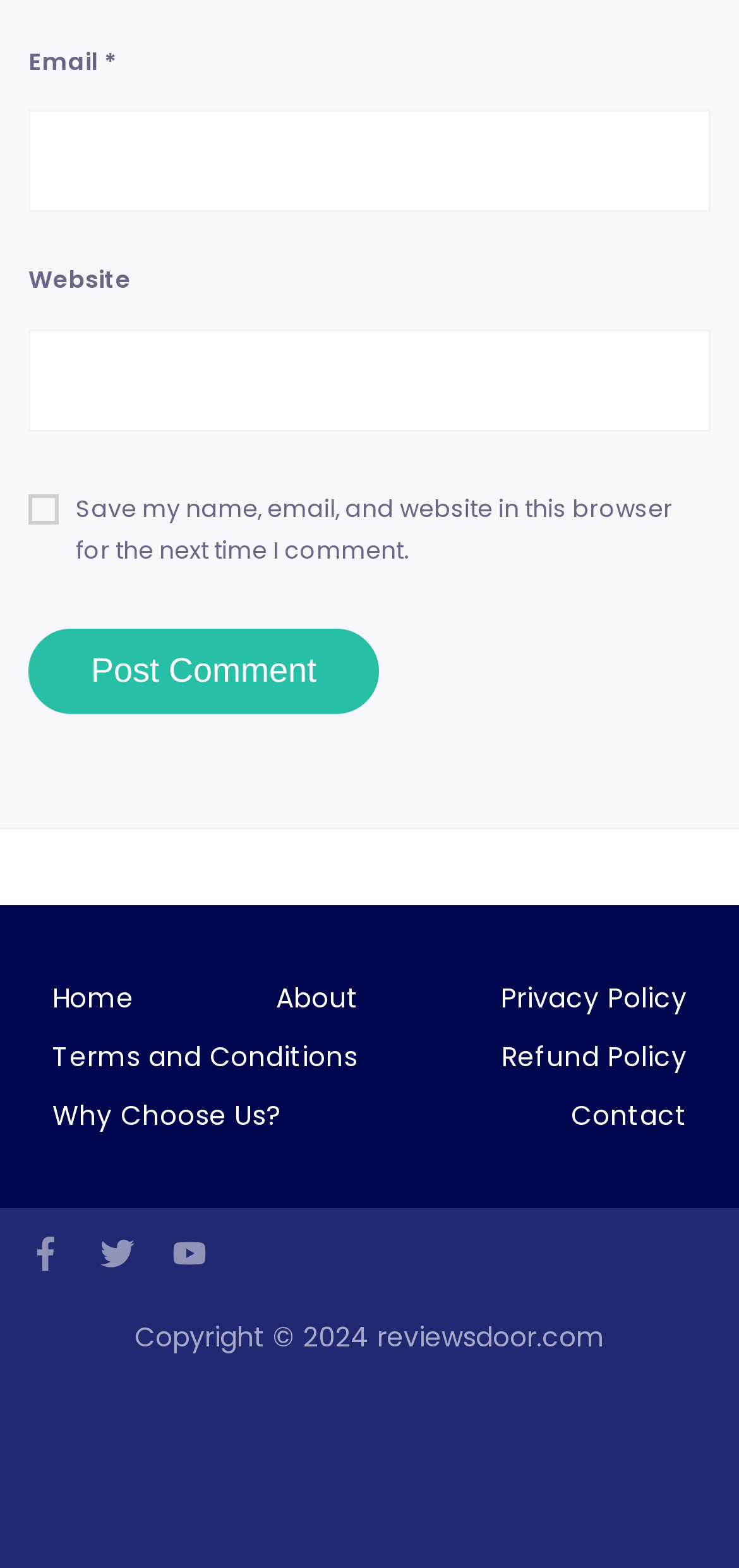What social media platforms are linked?
With the help of the image, please provide a detailed response to the question.

The webpage has links to social media platforms Facebook, Twitter, and YouTube, which are represented by their respective icons.